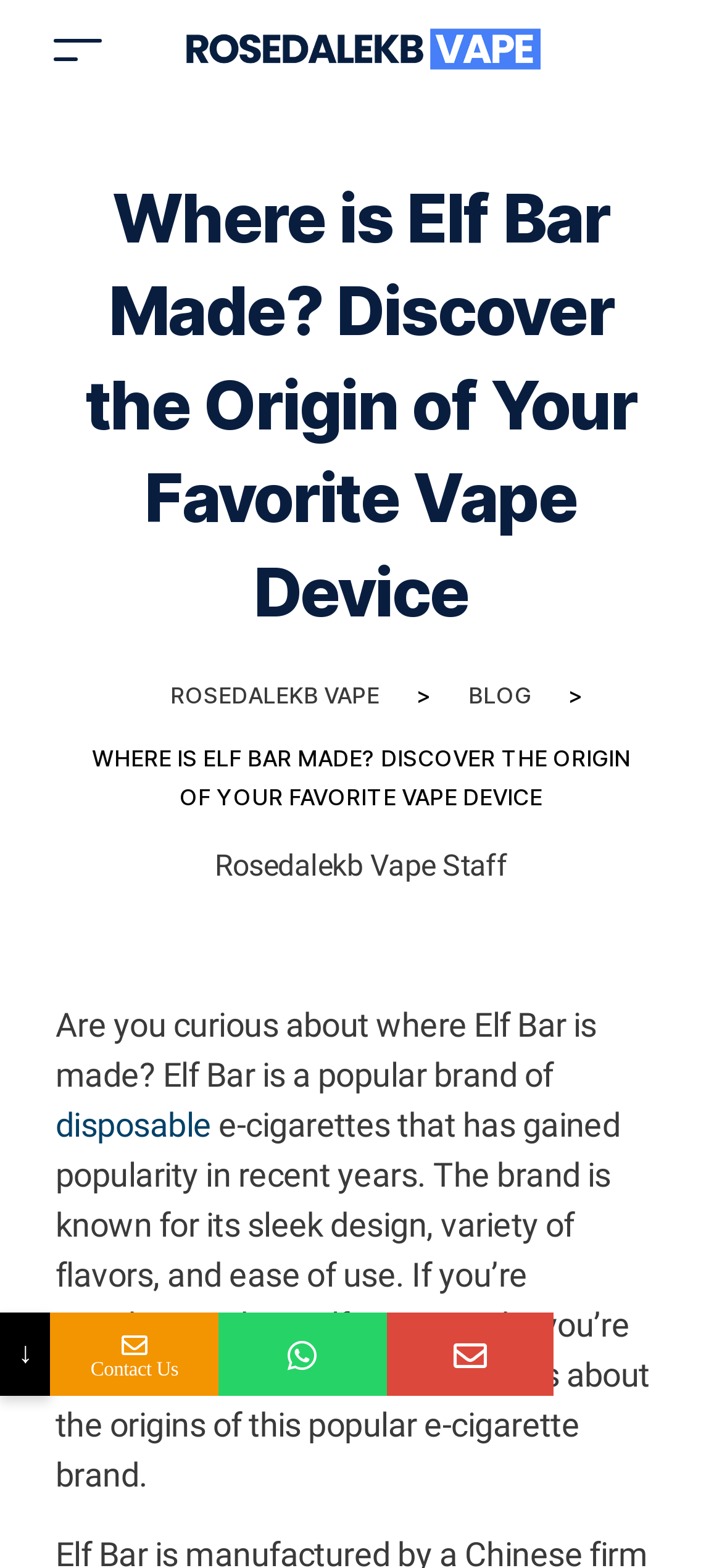Give a detailed account of the webpage.

The webpage is about Elf Bar, a popular brand of disposable e-cigarettes. At the top left corner, there is a vape logo image with a link to "rosedalekb vape logo789". Next to it, there is a button to toggle navigation. 

The main heading "Where is Elf Bar Made? Discover the Origin of Your Favorite Vape Device" is prominently displayed in the top center of the page. Below it, there are three links: "ROSEDALEKB VAPE", ">" and "BLOG", aligned horizontally.

The main content of the page starts with a question "WHERE IS ELF BAR MADE? DISCOVER THE ORIGIN OF YOUR FAVORITE VAPE DEVICE" in the top center. Then, it introduces the Elf Bar brand, describing it as a popular brand of disposable e-cigarettes with sleek design, variety of flavors, and ease of use. The text also mentions that many people are curious about the origins of this popular e-cigarette brand.

In the middle of the page, there is a section with the title "Rosedalekb Vape Staff". At the bottom left corner, there is a downward arrow symbol "↓" followed by a "Contact Us" text and two social media links represented by icons.